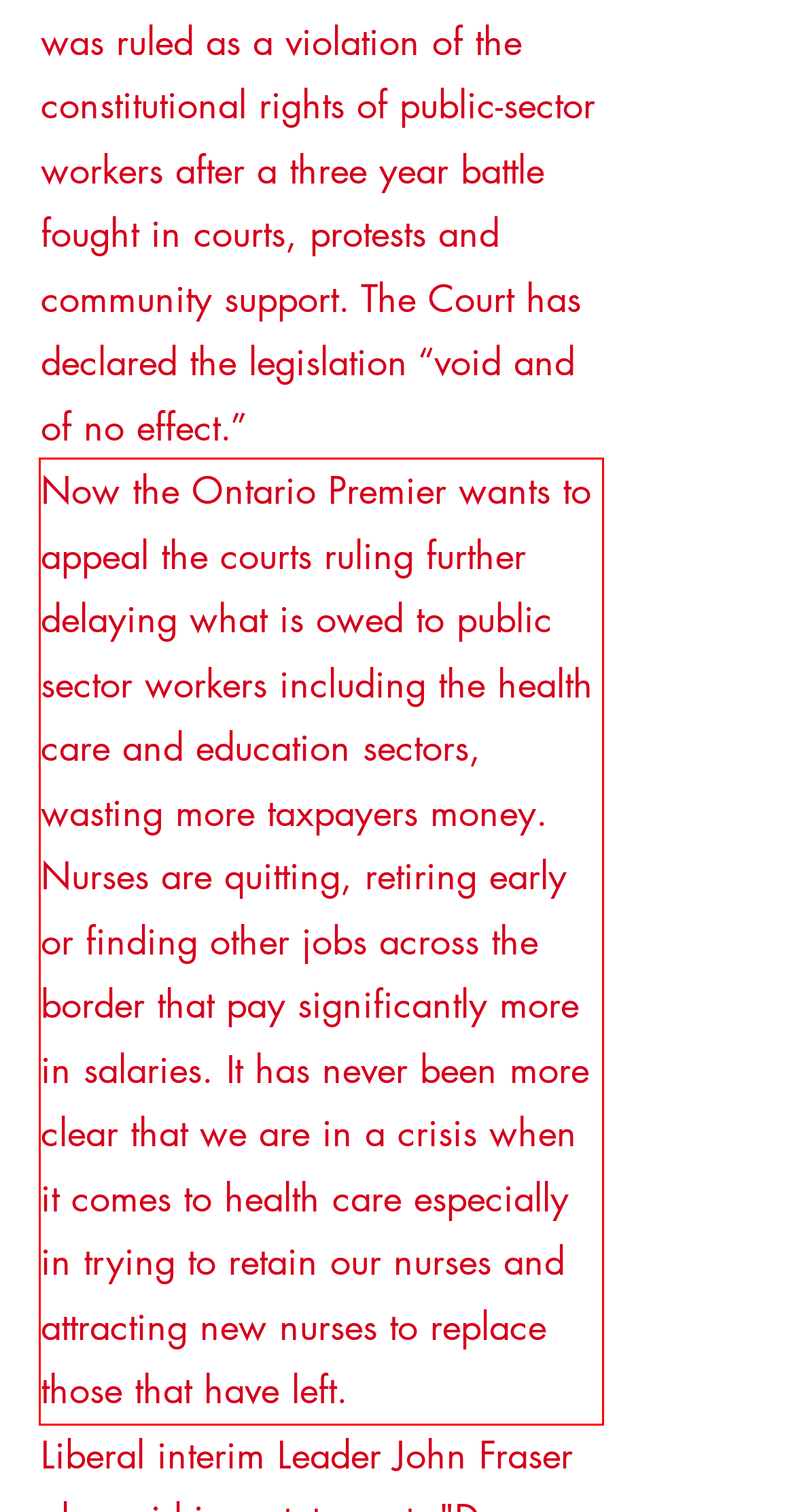Analyze the screenshot of the webpage and extract the text from the UI element that is inside the red bounding box.

Now the Ontario Premier wants to appeal the courts ruling further delaying what is owed to public sector workers including the health care and education sectors, wasting more taxpayers money. Nurses are quitting, retiring early or finding other jobs across the border that pay significantly more in salaries. It has never been more clear that we are in a crisis when it comes to health care especially in trying to retain our nurses and attracting new nurses to replace those that have left.